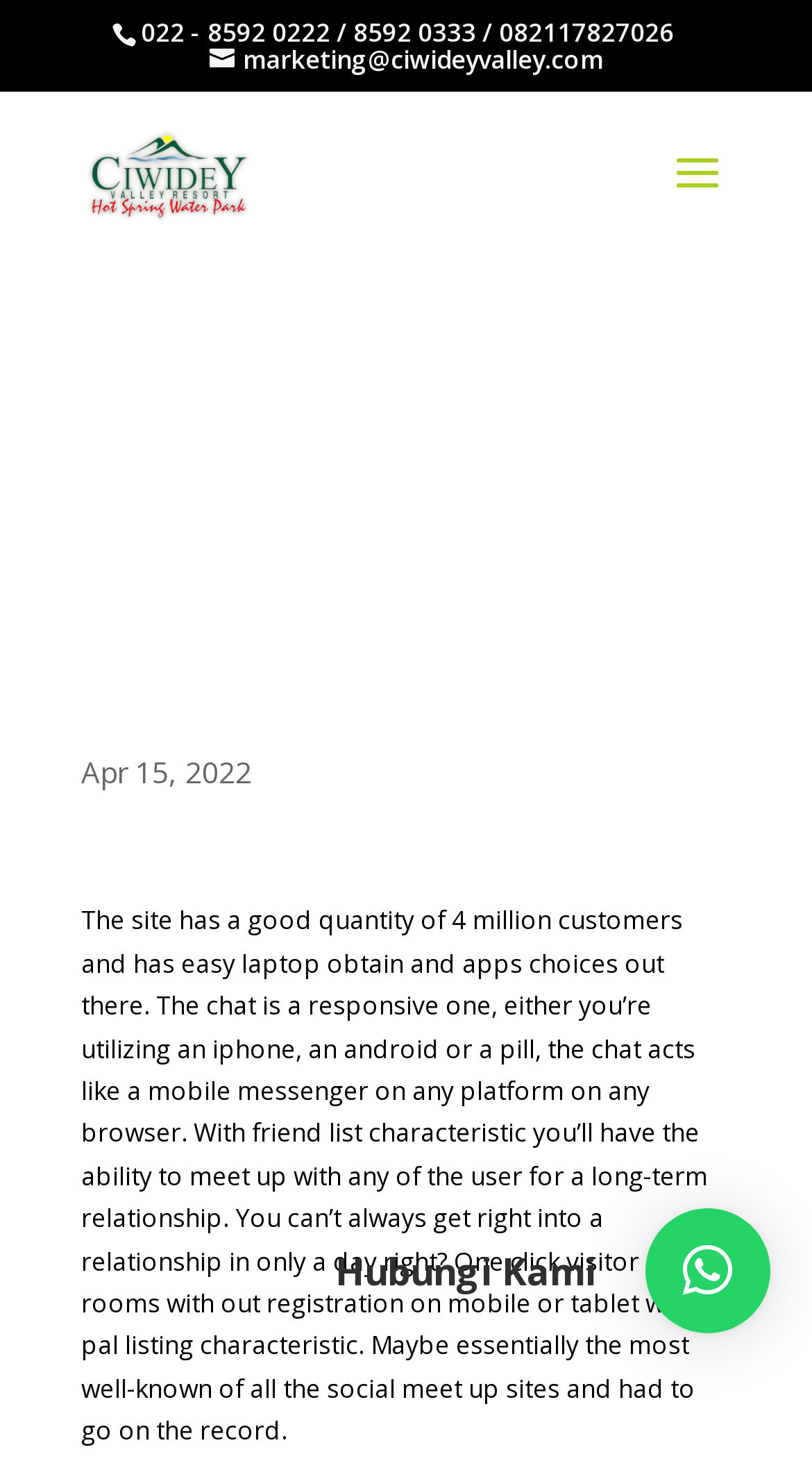Refer to the image and provide a thorough answer to this question:
How many million customers does the site have?

I found this information by reading the static text element that describes the site's features, which mentions that the site has a good quantity of 4 million customers.